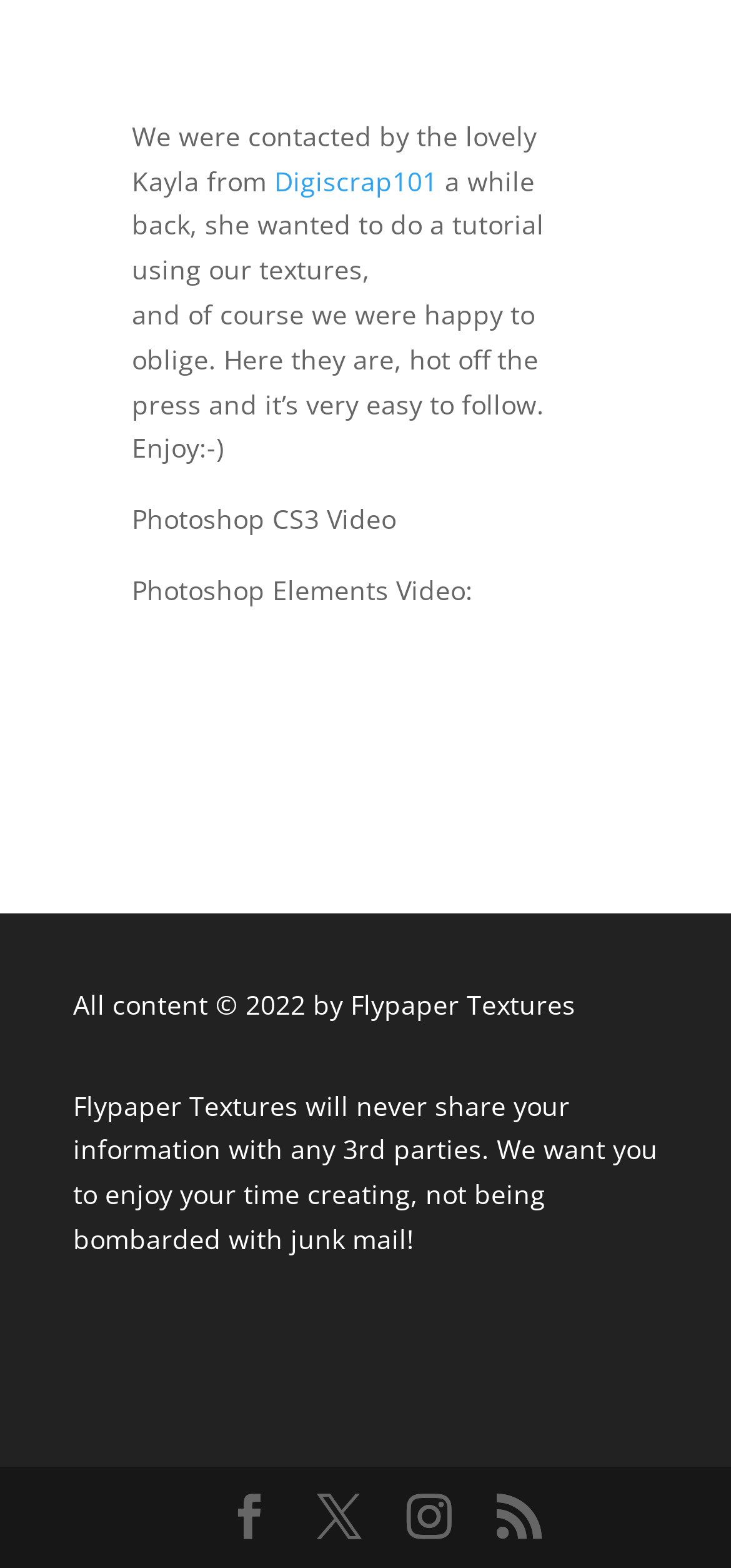Provide the bounding box coordinates for the UI element that is described by this text: "X". The coordinates should be in the form of four float numbers between 0 and 1: [left, top, right, bottom].

[0.433, 0.953, 0.495, 0.983]